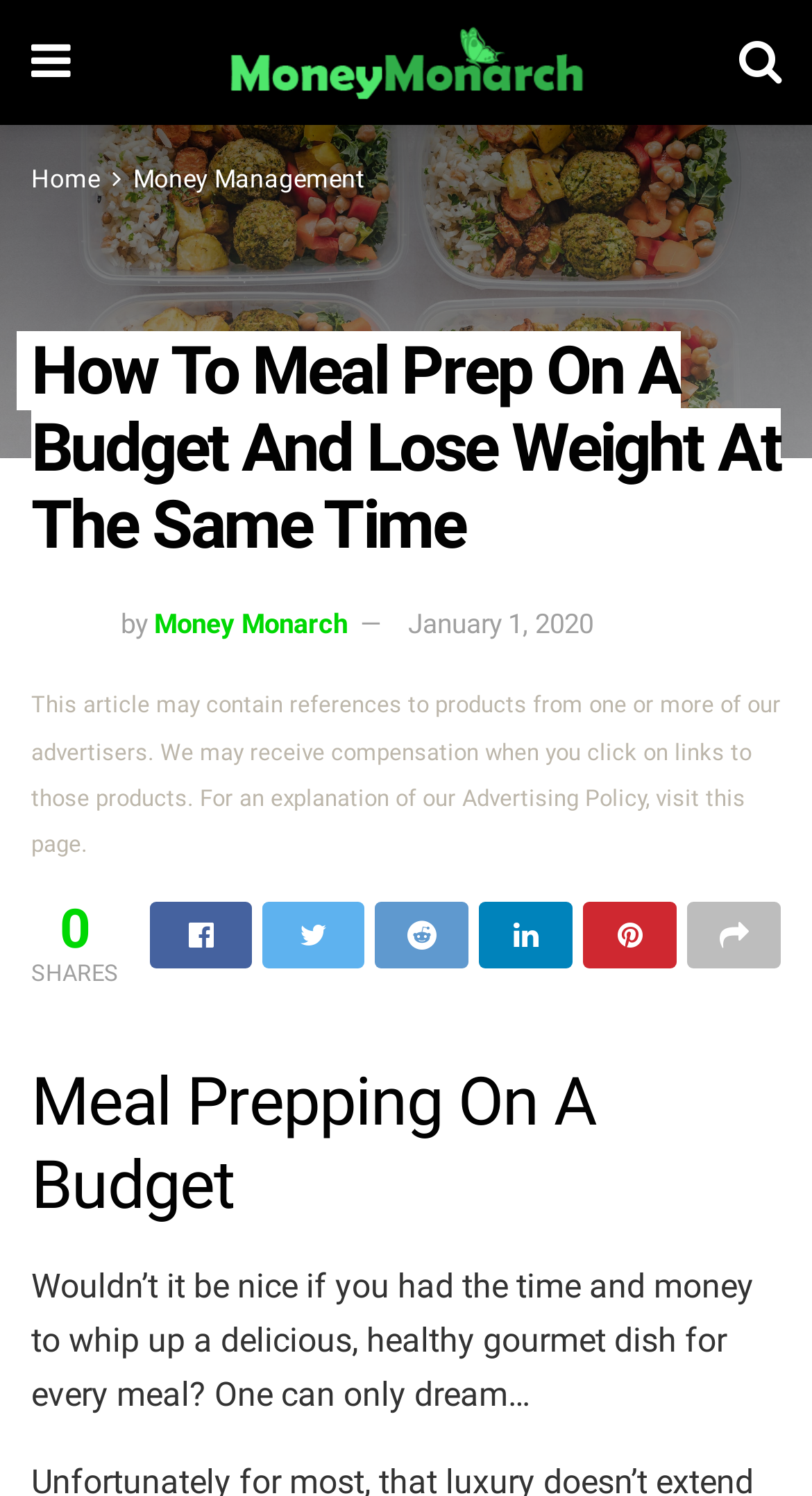Create an in-depth description of the webpage, covering main sections.

This webpage is about meal prepping on a budget and losing weight. At the top left, there is a link with a Facebook icon, and next to it, a link with the website's name, "Money Monarch", accompanied by an image of the same name. On the top right, there is a link with a Twitter icon. Below these links, there is a navigation menu with links to "Home" and "Money Management".

The main heading, "How To Meal Prep On A Budget And Lose Weight At The Same Time", is prominently displayed in the middle of the top section. Below it, there is an image of "Money Monarch" and a text "by Money Monarch" with a link to the author's name. The publication date, "January 1, 2020", is also displayed.

A disclaimer text is placed below, explaining the website's advertising policy. It is followed by a link to visit a page for more information. Further down, there is a section with social media links, including Facebook, Twitter, and others, labeled as "SHARES".

The main content of the webpage starts with a heading, "Meal Prepping On A Budget", followed by a paragraph of text that discusses the challenges of meal prepping on a budget. The text expresses a desire to have the time and money to prepare healthy gourmet dishes for every meal.